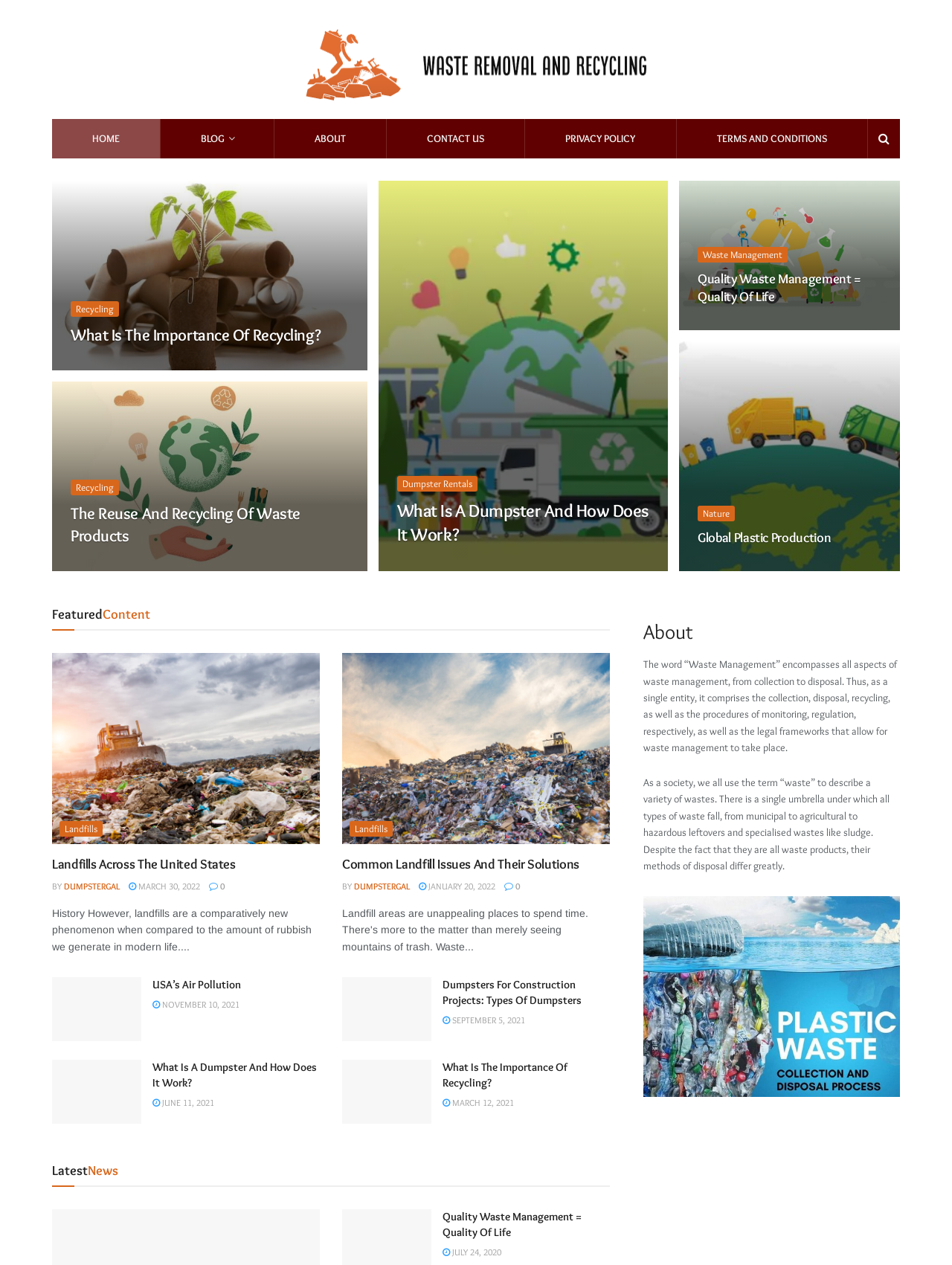Please identify the coordinates of the bounding box that should be clicked to fulfill this instruction: "Learn about 'Recycling'".

[0.074, 0.238, 0.125, 0.25]